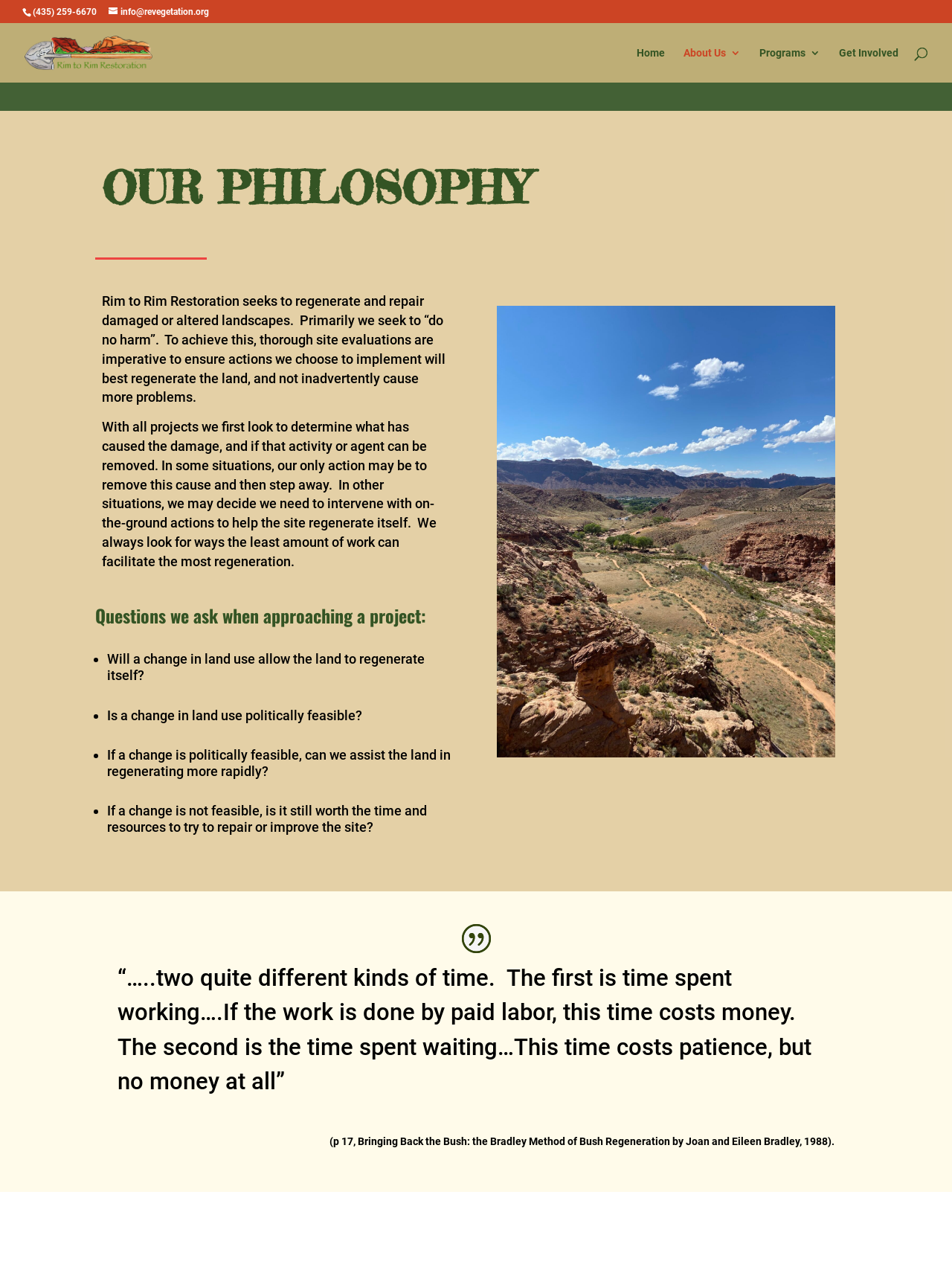What is the phone number of Rim to Rim Restoration?
Answer with a single word or phrase by referring to the visual content.

(435) 259-6670